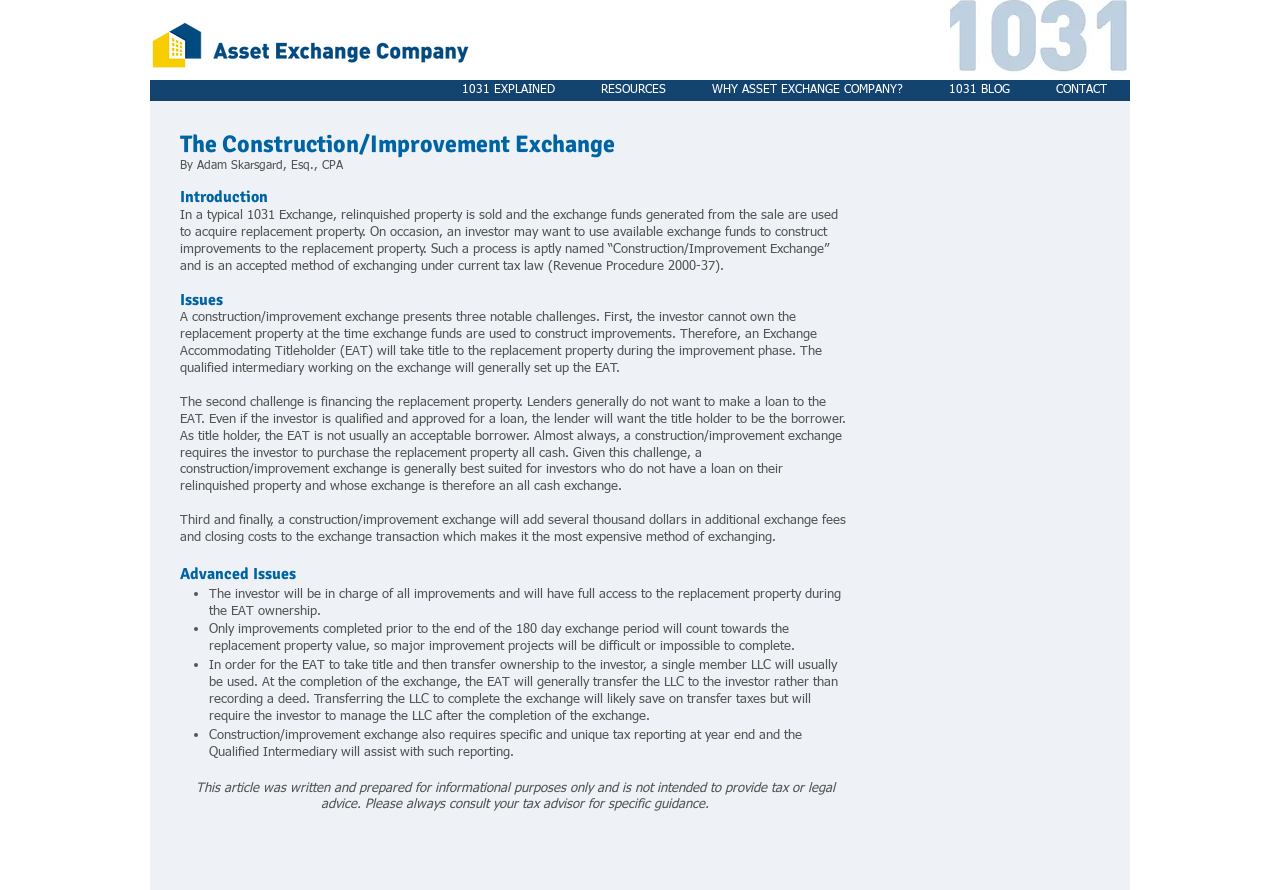Give a one-word or one-phrase response to the question:
What is the main topic of the webpage?

Construction/Improvement Exchange